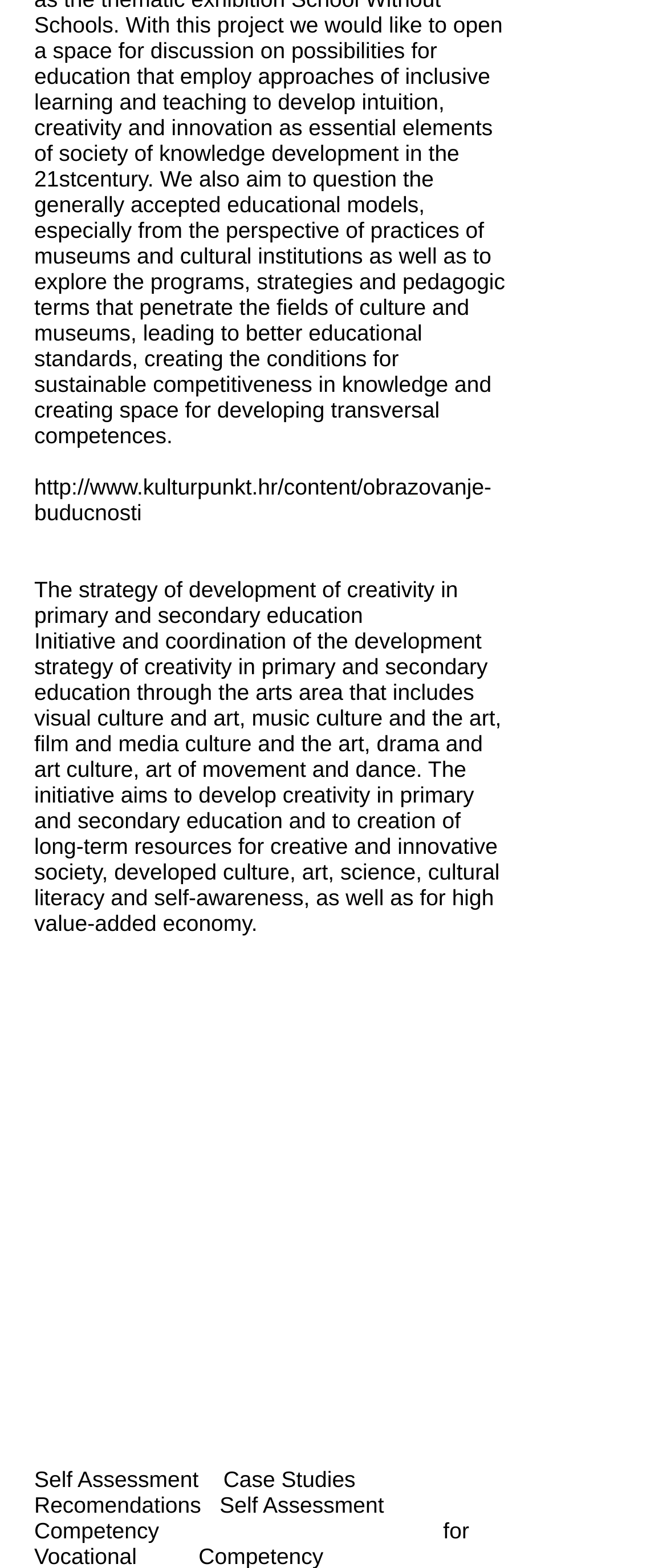Locate the bounding box coordinates for the element described below: "Texas School Choice Update". The coordinates must be four float values between 0 and 1, formatted as [left, top, right, bottom].

None